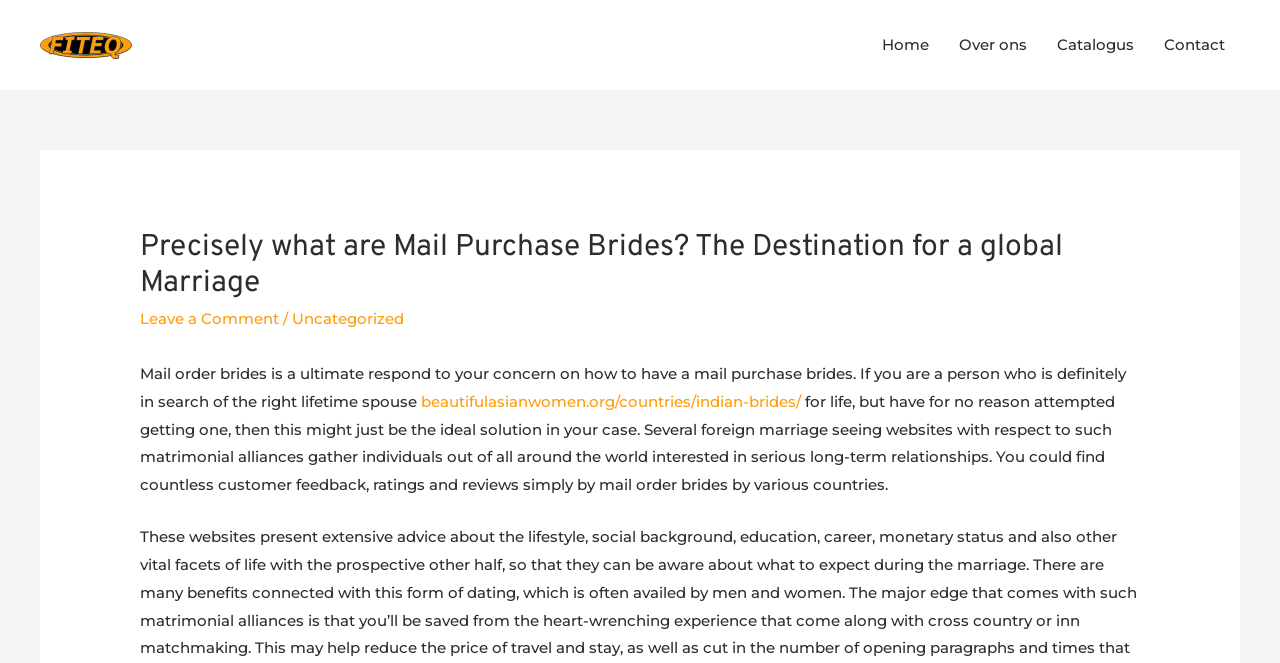Using the element description provided, determine the bounding box coordinates in the format (top-left x, top-left y, bottom-right x, bottom-right y). Ensure that all values are floating point numbers between 0 and 1. Element description: Leave a Comment

[0.109, 0.466, 0.218, 0.495]